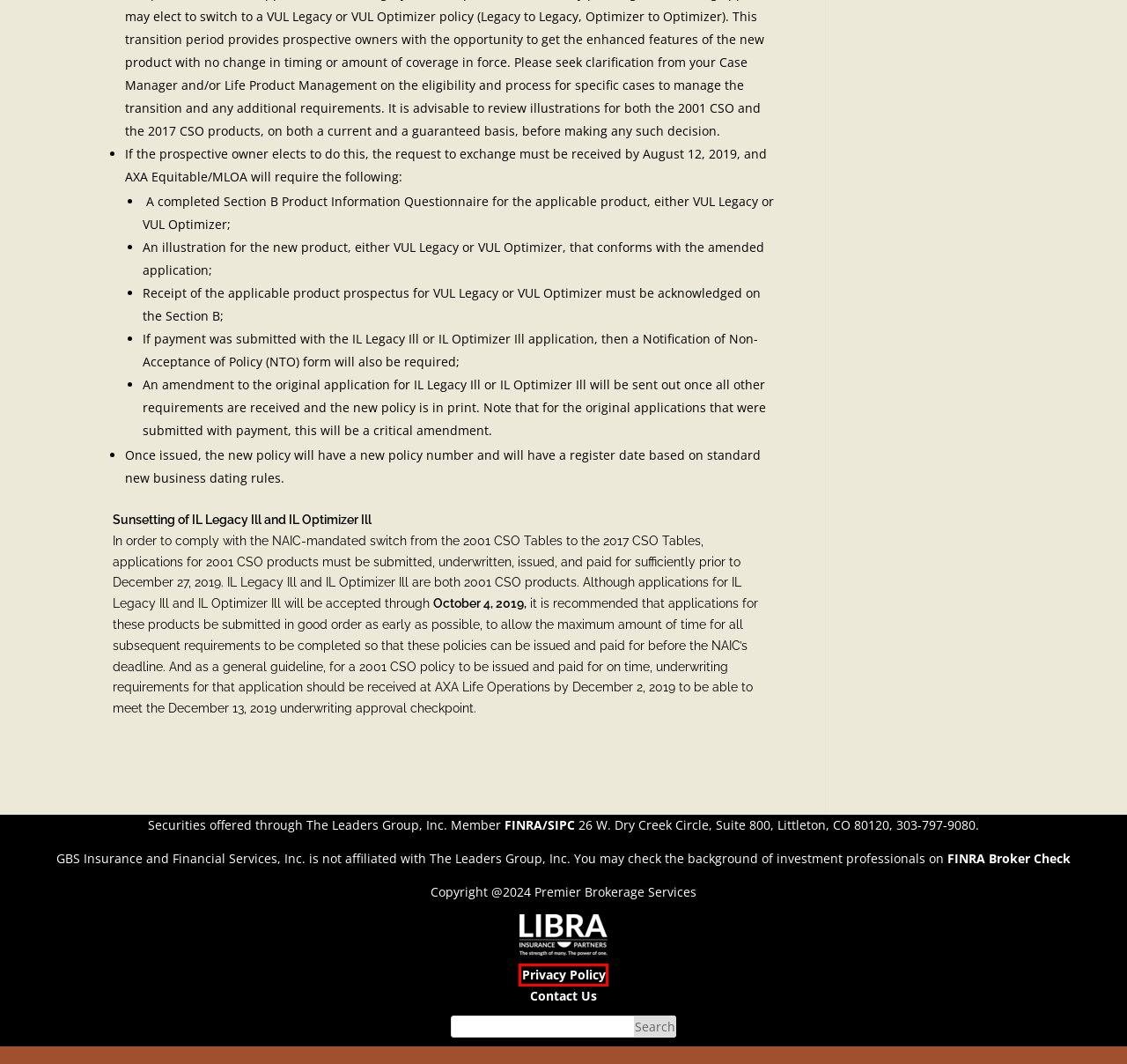Observe the screenshot of a webpage with a red bounding box around an element. Identify the webpage description that best fits the new page after the element inside the bounding box is clicked. The candidates are:
A. » Underwriting Resources
B. » Agent & Case Information
C. Gallagher Global Privacy Notice | Gallagher USA
D. » Giving Back
E. A vibrant market is at its best when it works for everyone. | FINRA.org
F. SIPC - Securities Investor Protection Corporation
G. » Annuities
H. » Disability Insurance

C